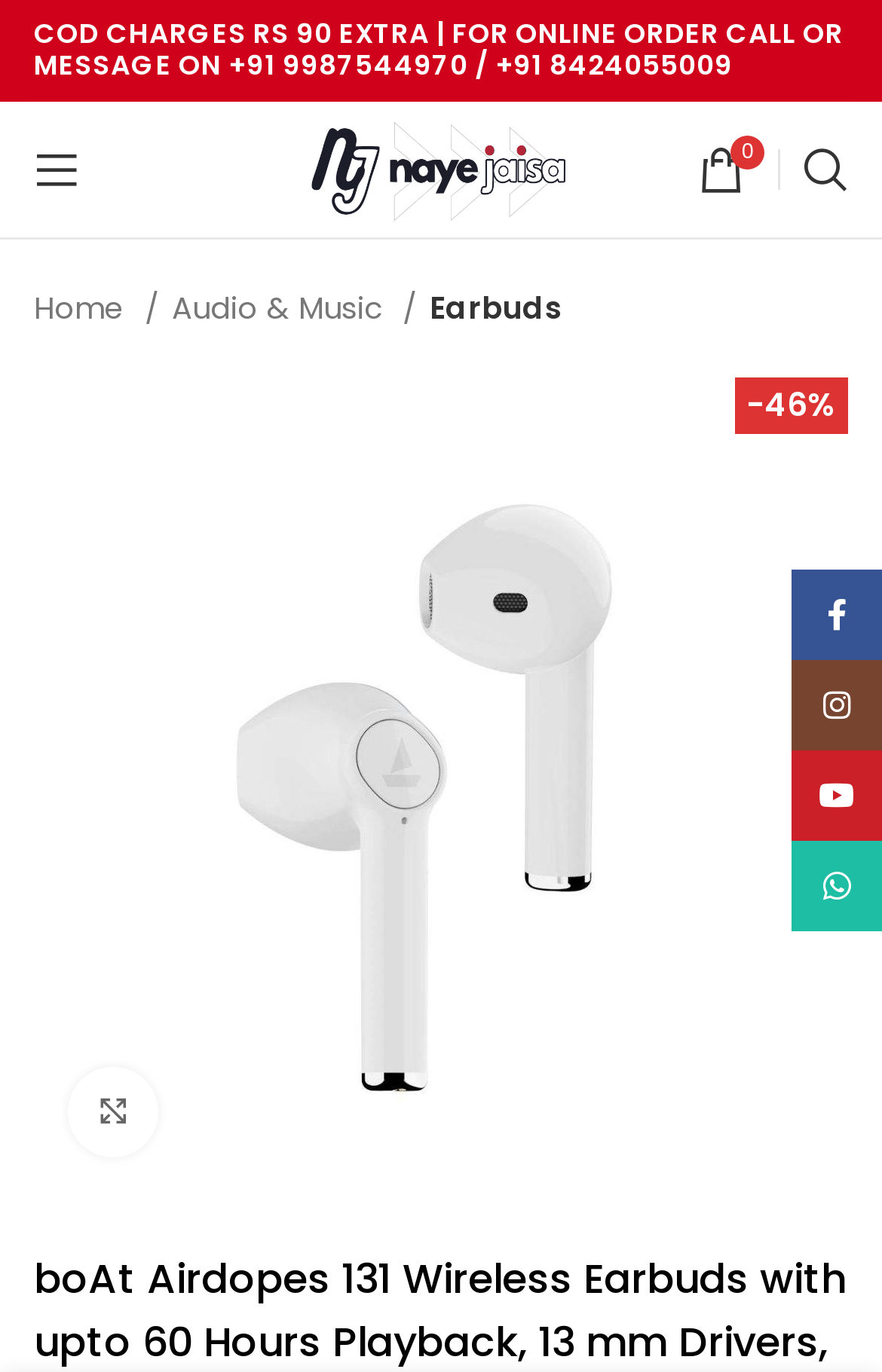What is the function of the '' icon?
Based on the visual content, answer with a single word or a brief phrase.

To open cart